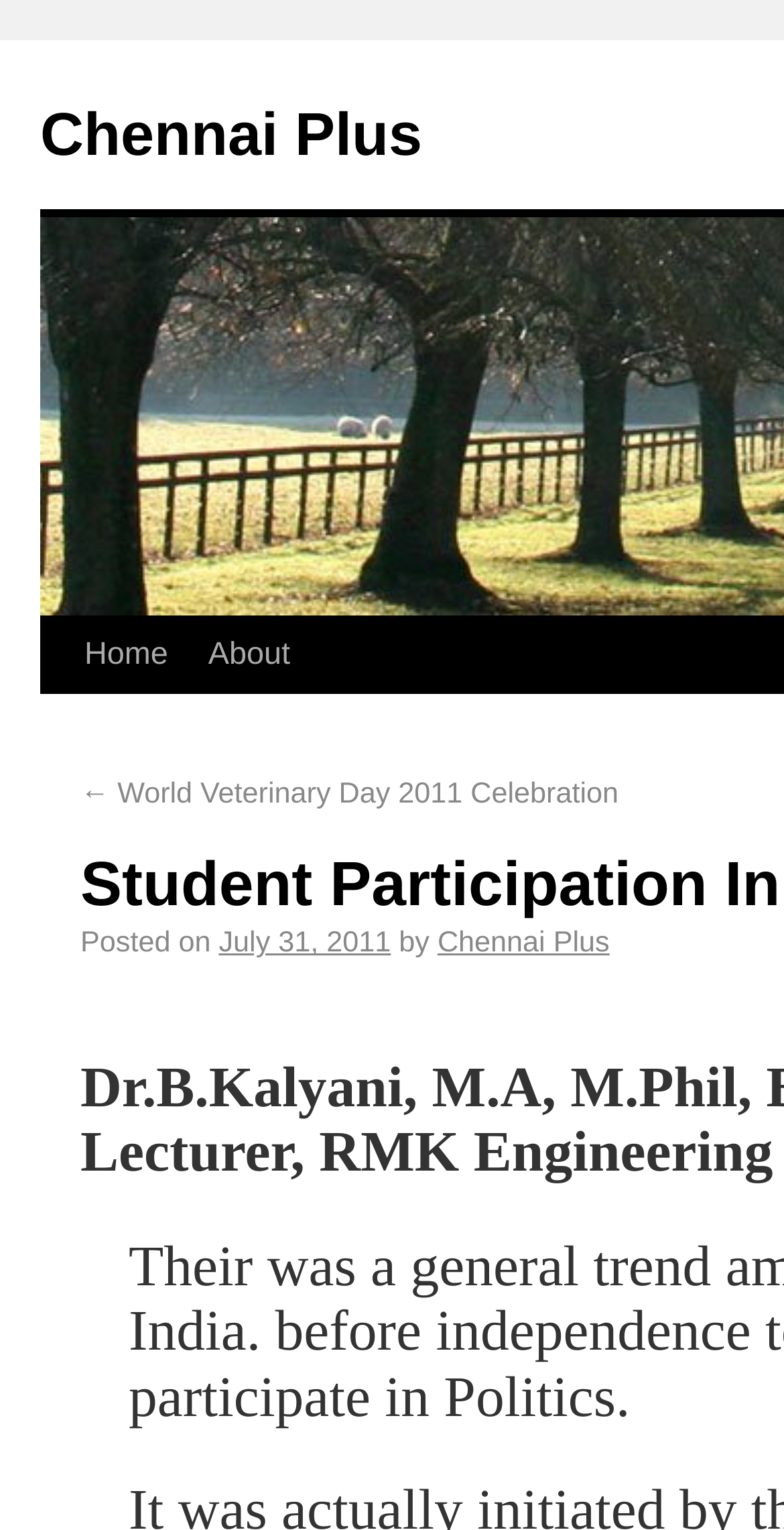Based on the image, please elaborate on the answer to the following question:
When was the article posted?

I determined the posting date of the article by looking at the link with the text 'July 31, 2011', which is located below the title of the article. This suggests that the article was posted on July 31, 2011.